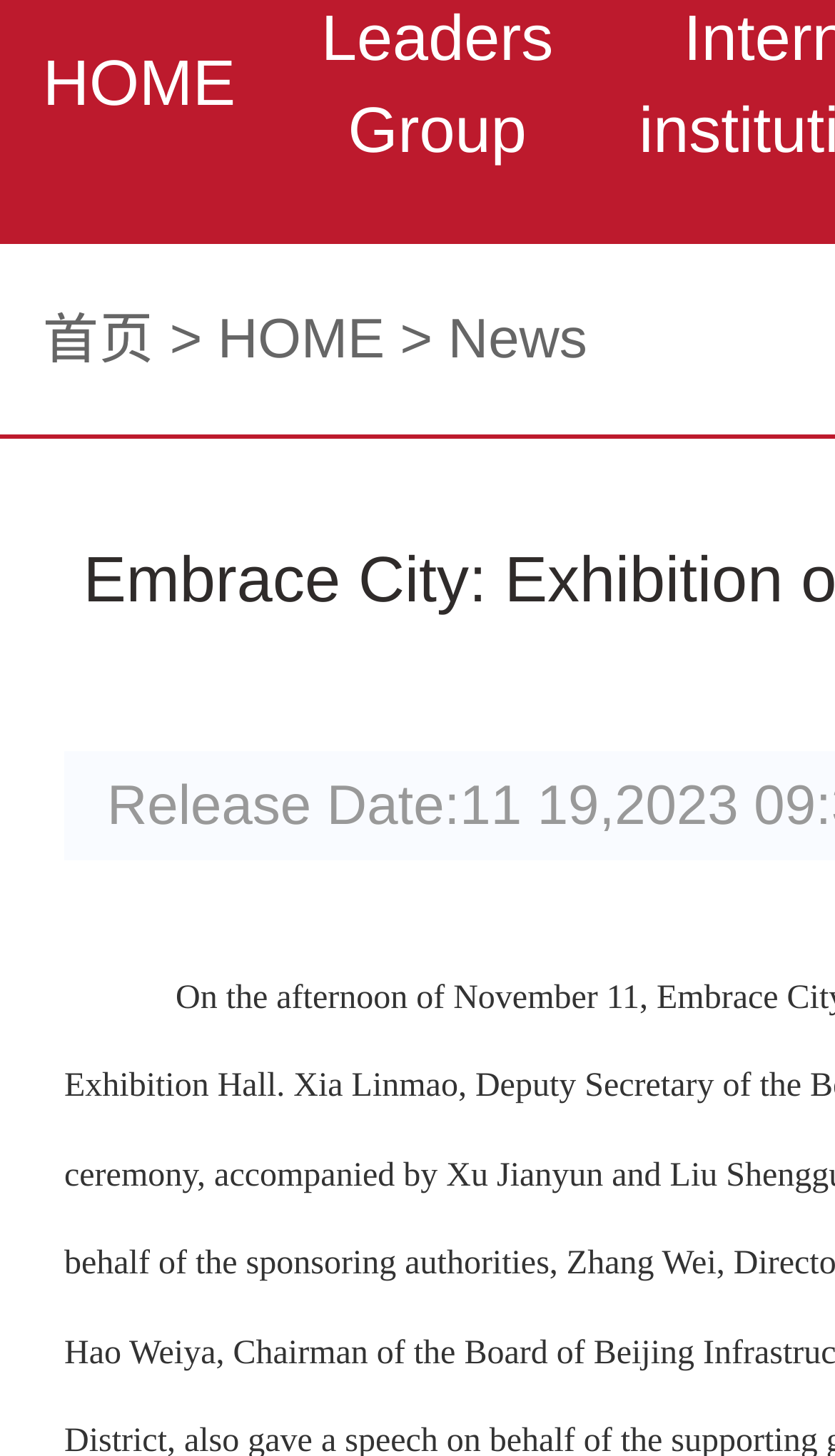Bounding box coordinates are specified in the format (top-left x, top-left y, bottom-right x, bottom-right y). All values are floating point numbers bounded between 0 and 1. Please provide the bounding box coordinate of the region this sentence describes: 首页

[0.051, 0.21, 0.185, 0.254]